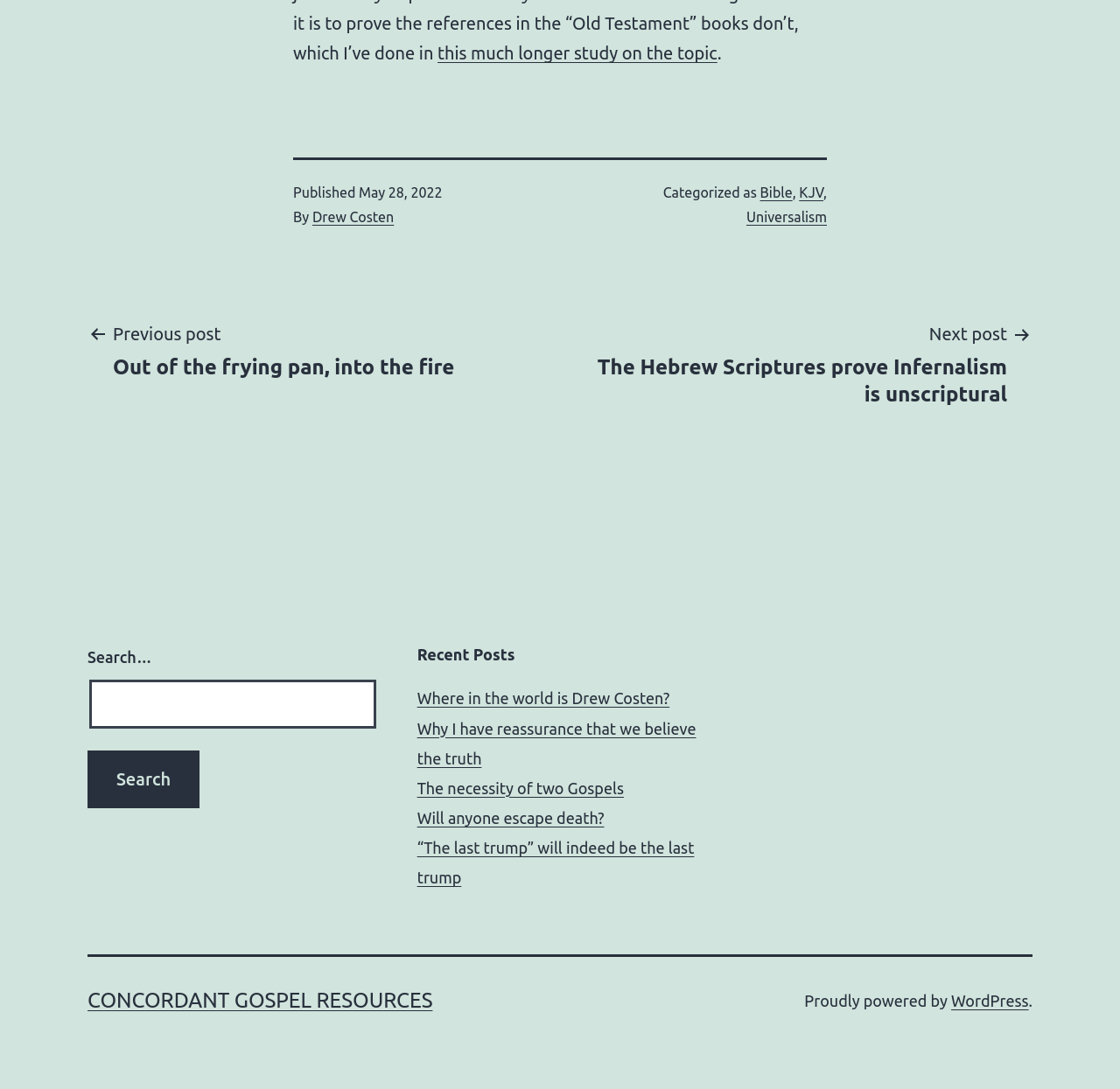Give a short answer to this question using one word or a phrase:
What are the recent posts about?

Various topics